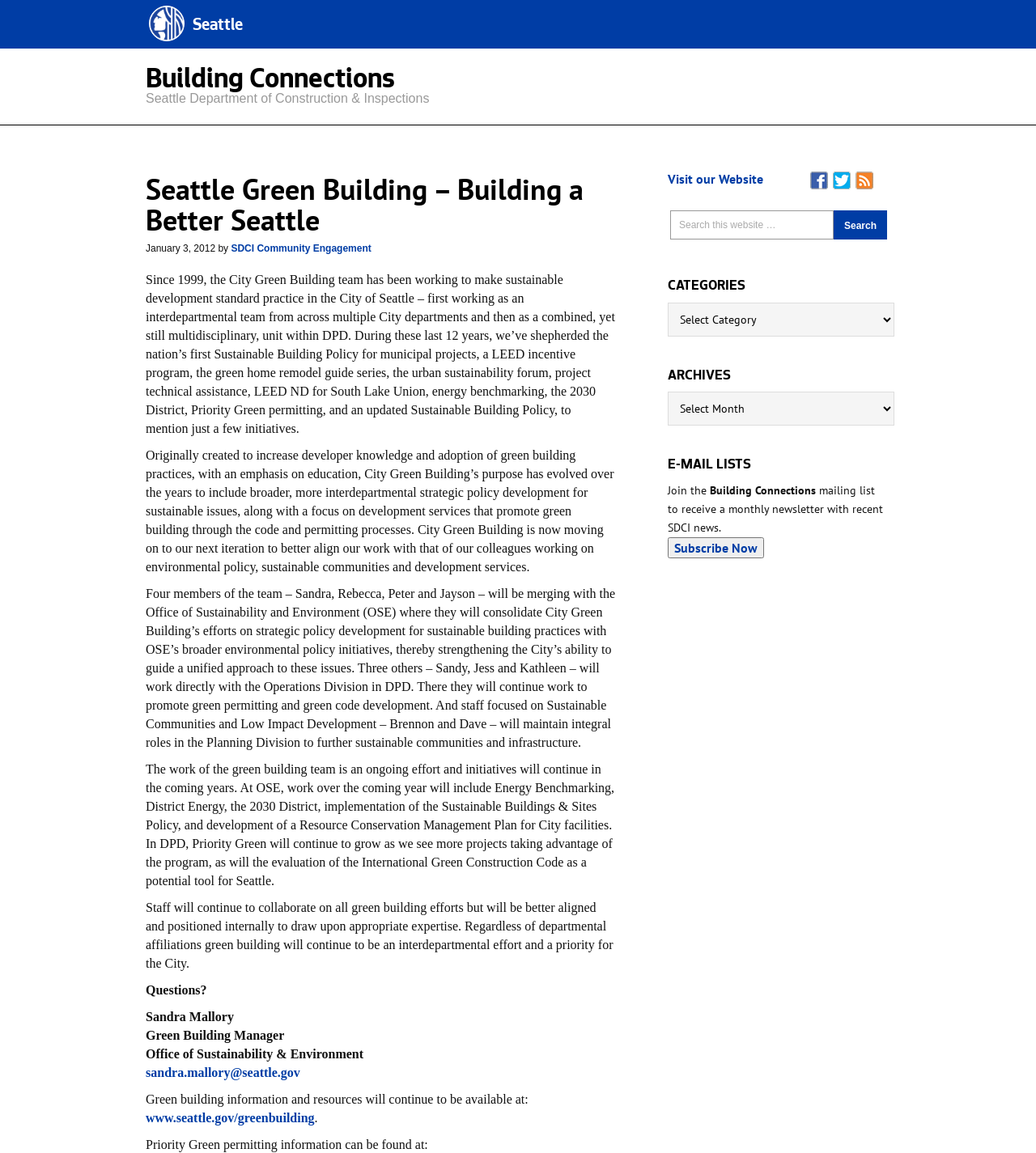Using the description: "Seattle", determine the UI element's bounding box coordinates. Ensure the coordinates are in the format of four float numbers between 0 and 1, i.e., [left, top, right, bottom].

[0.144, 0.015, 0.859, 0.031]